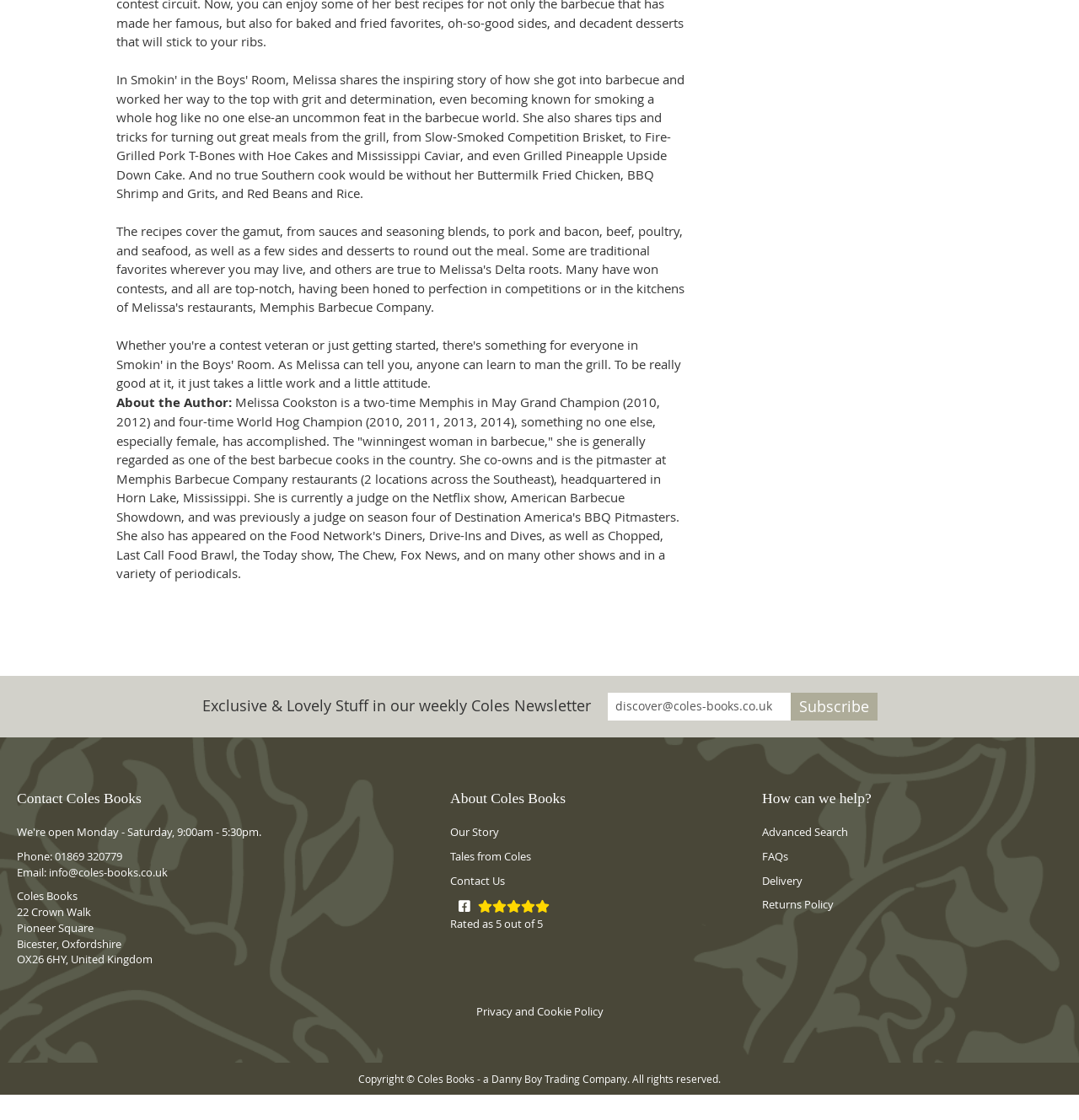Could you indicate the bounding box coordinates of the region to click in order to complete this instruction: "Subscribe to the newsletter".

[0.732, 0.618, 0.813, 0.643]